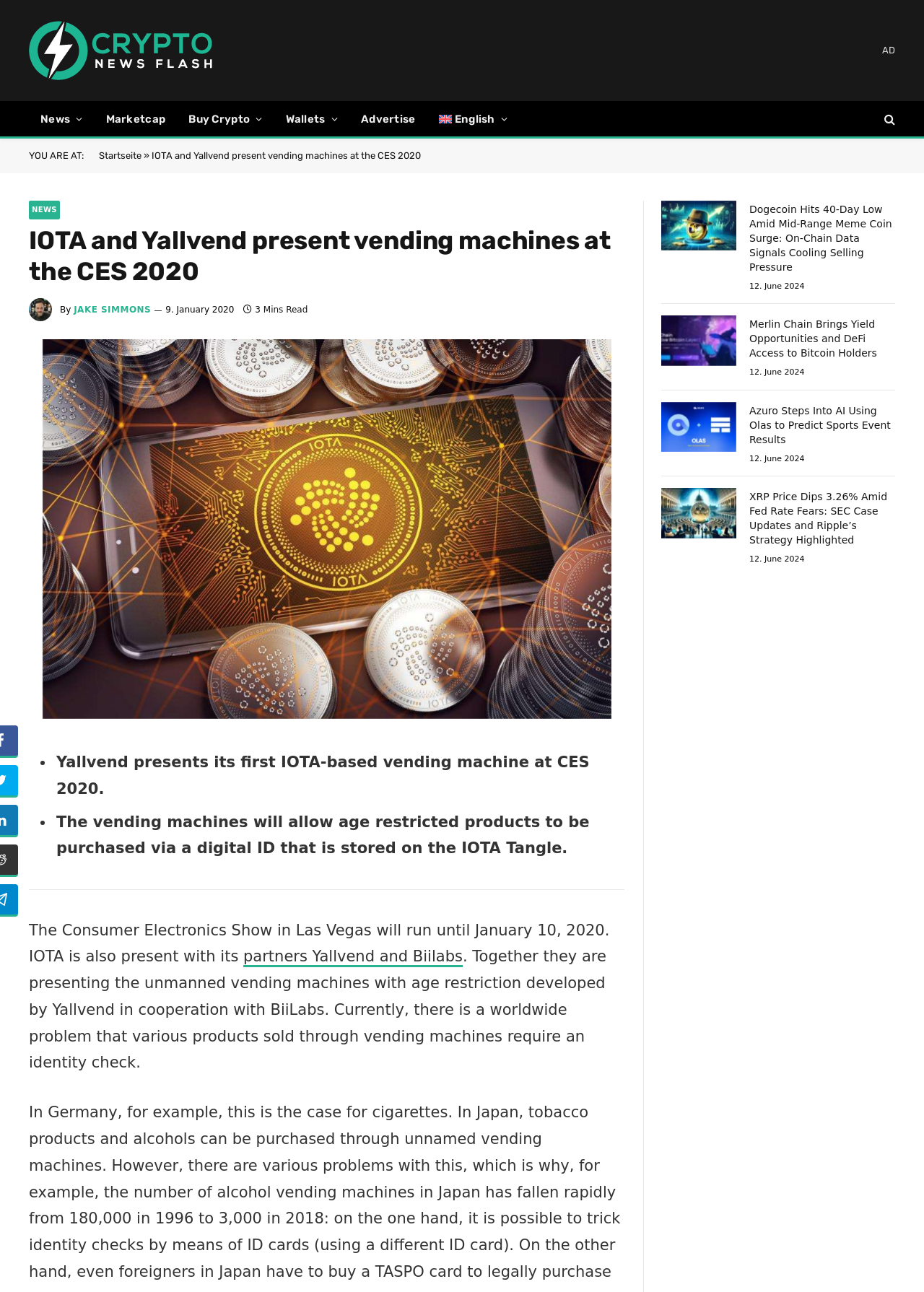Indicate the bounding box coordinates of the element that must be clicked to execute the instruction: "Visit the 'NEWS' section". The coordinates should be given as four float numbers between 0 and 1, i.e., [left, top, right, bottom].

[0.031, 0.155, 0.065, 0.17]